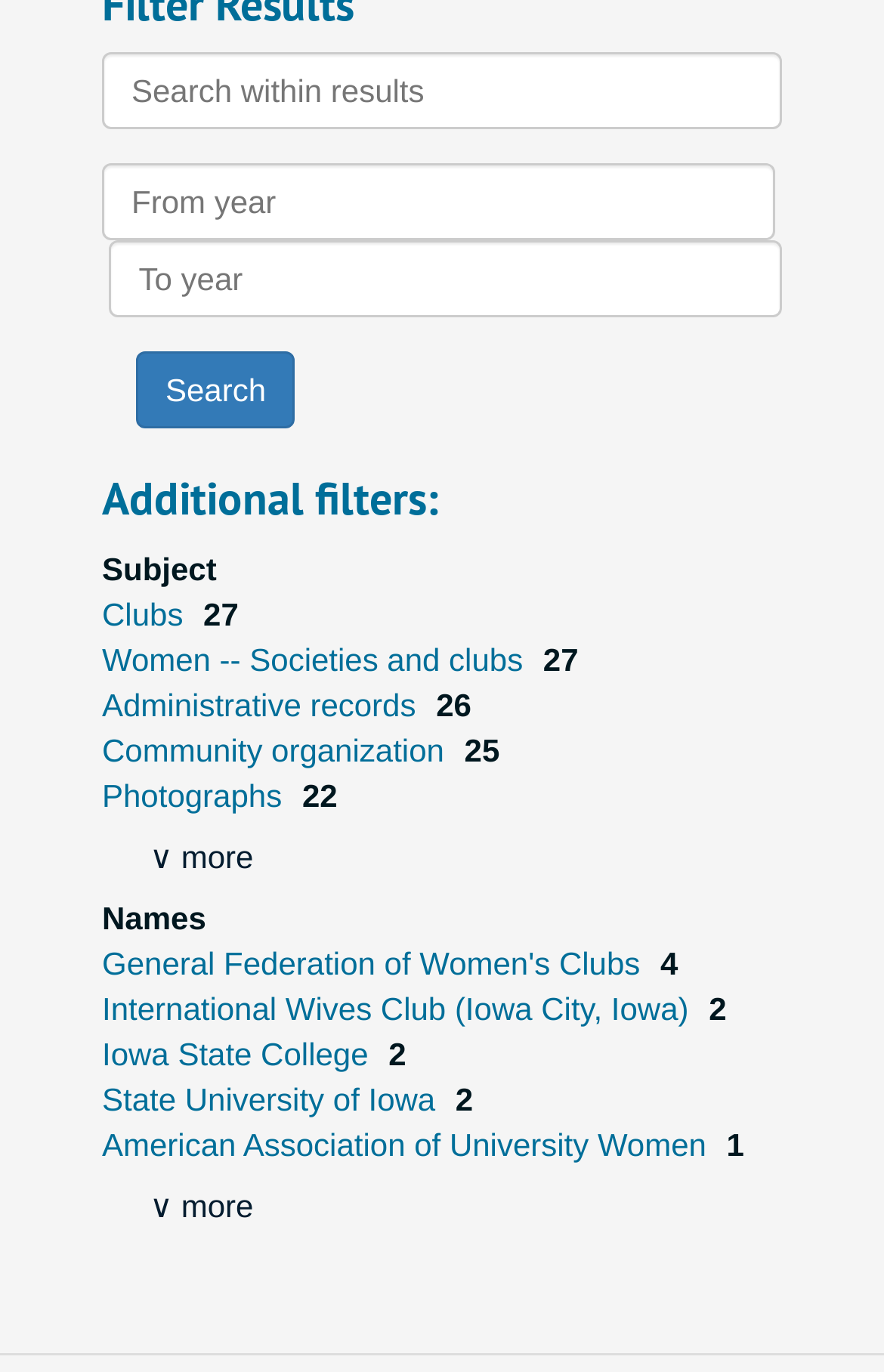Given the element description Iowa State College, predict the bounding box coordinates for the UI element in the webpage screenshot. The format should be (top-left x, top-left y, bottom-right x, bottom-right y), and the values should be between 0 and 1.

[0.115, 0.755, 0.427, 0.781]